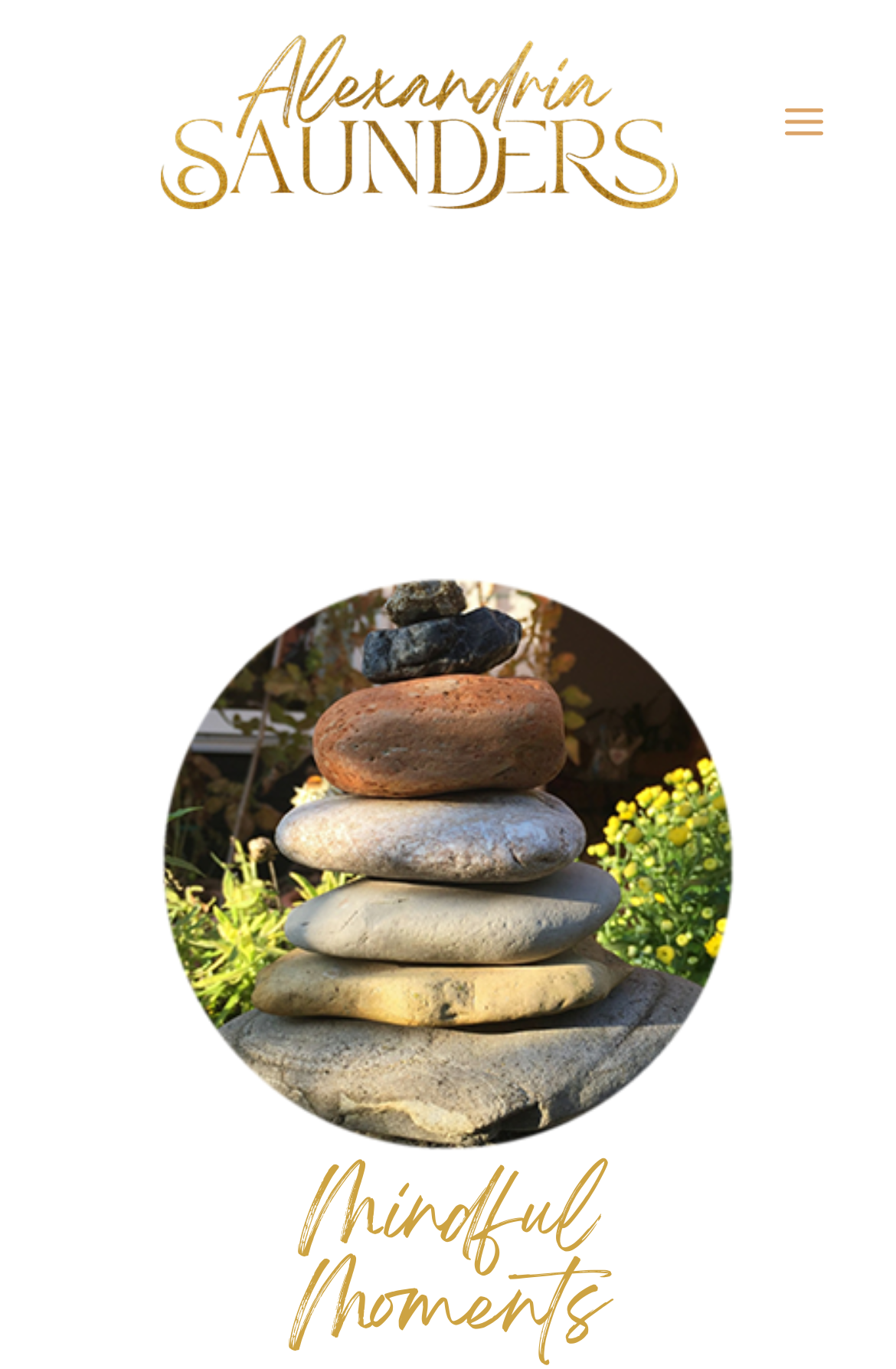Predict the bounding box of the UI element based on the description: "alt="Alexandria Saunders"". The coordinates should be four float numbers between 0 and 1, formatted as [left, top, right, bottom].

[0.18, 0.074, 0.756, 0.101]